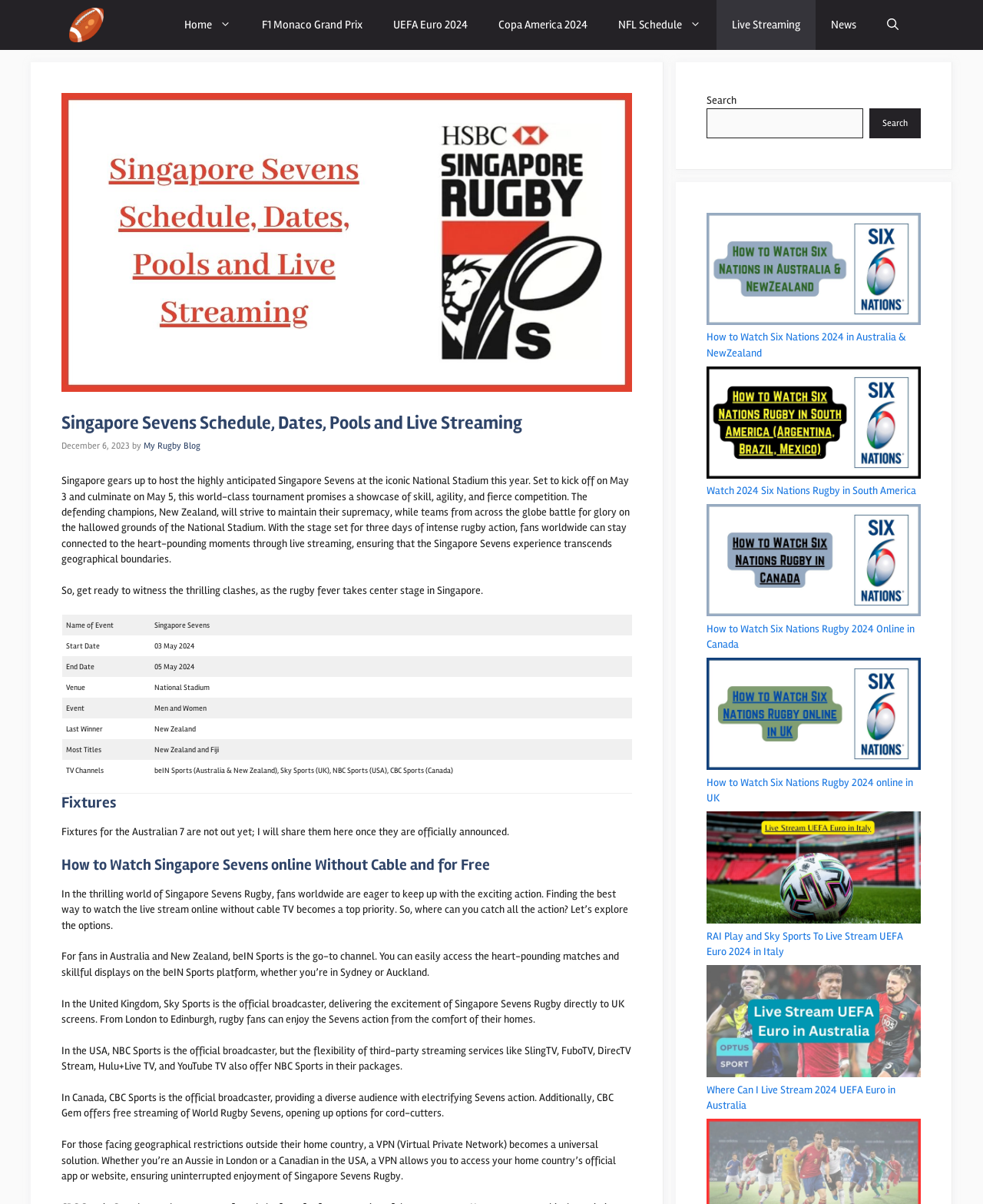Please find the bounding box coordinates of the element that you should click to achieve the following instruction: "Check the fixtures". The coordinates should be presented as four float numbers between 0 and 1: [left, top, right, bottom].

[0.078, 0.824, 0.804, 0.843]